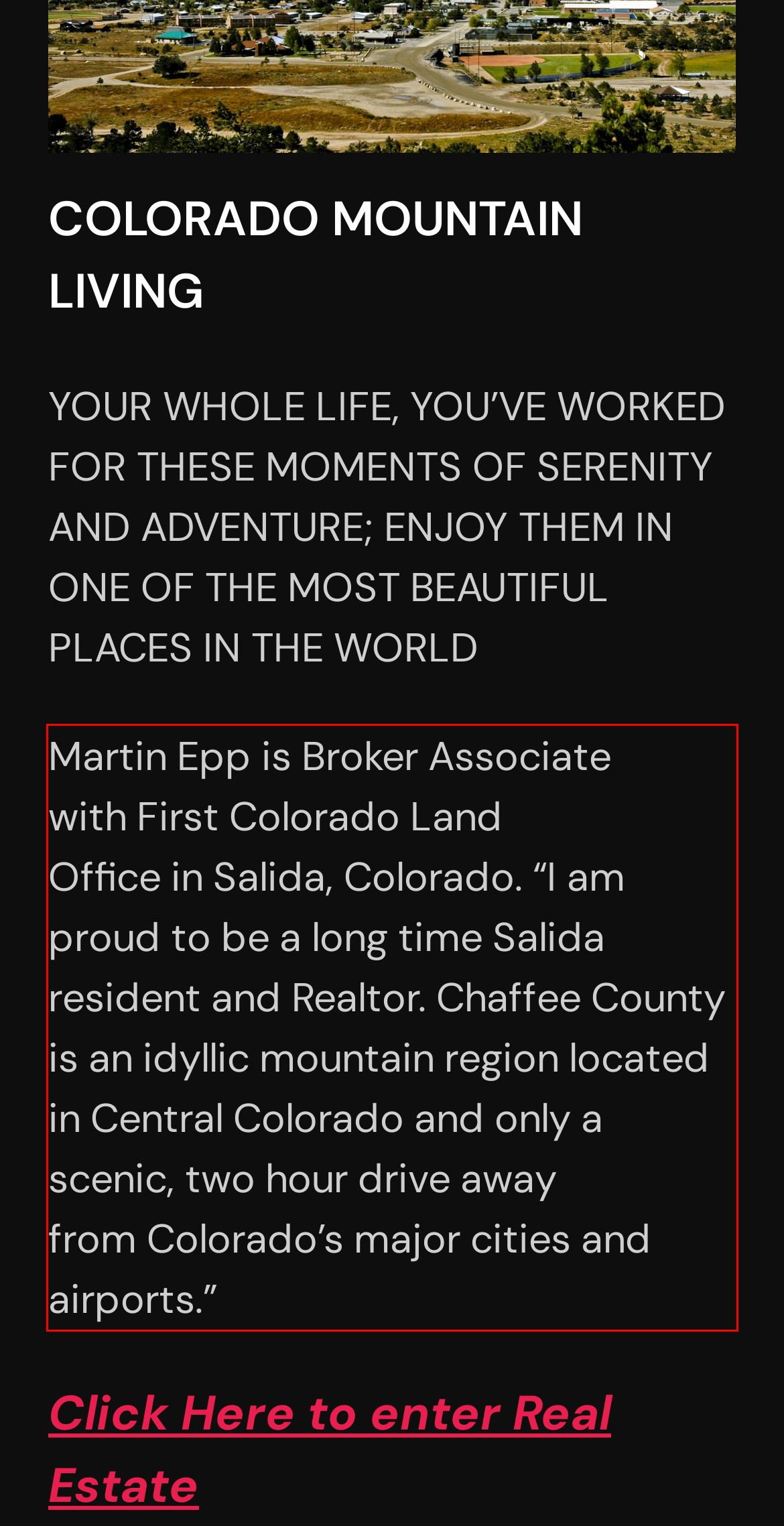Please look at the webpage screenshot and extract the text enclosed by the red bounding box.

Martin Epp is Broker Associate with First Colorado Land Office in Salida, Colorado. “I am proud to be a long time Salida resident and Realtor. Chaffee County is an idyllic mountain region located in Central Colorado and only a scenic, two hour drive away from Colorado’s major cities and airports.”